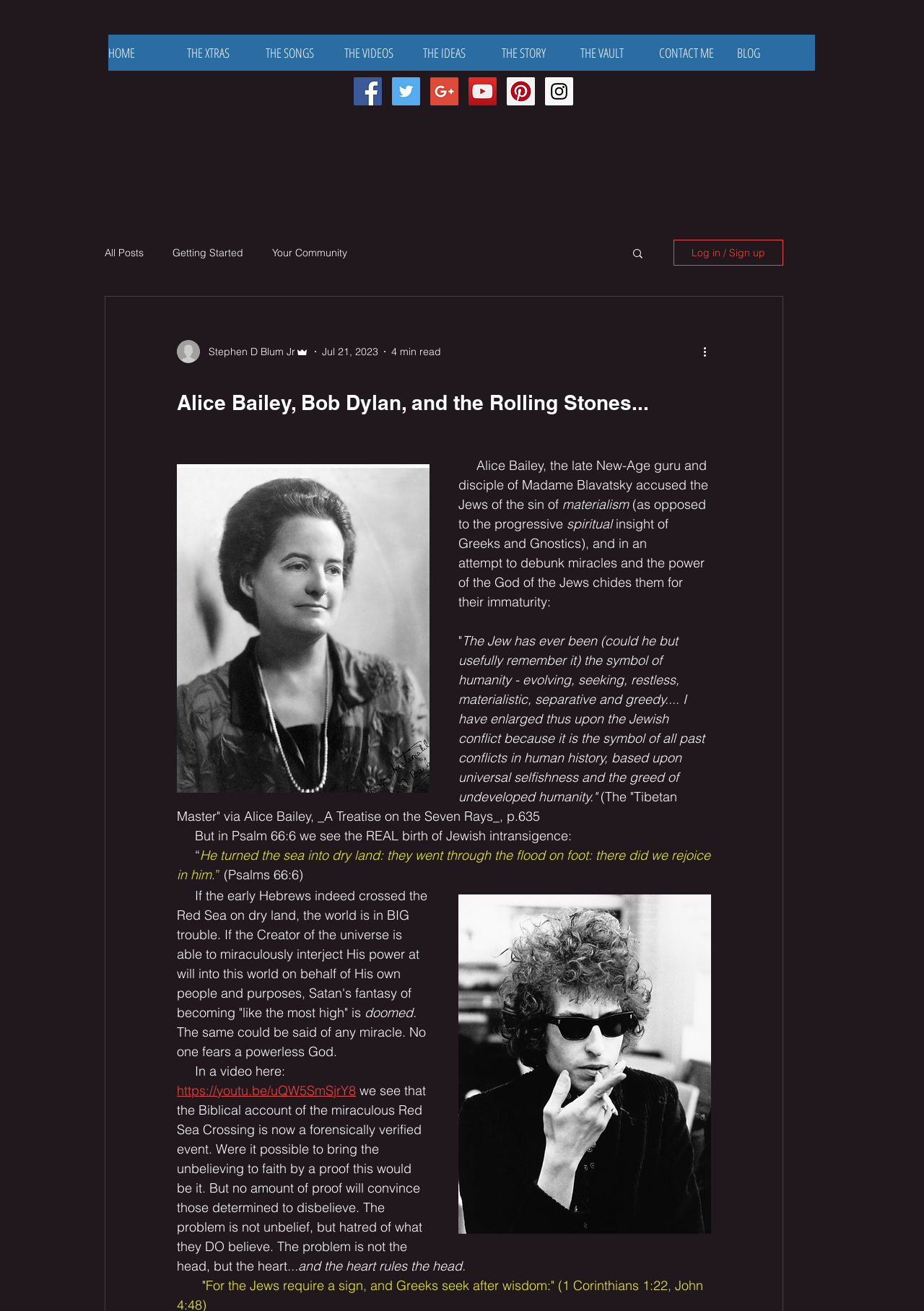From the given element description: "aria-label="Facebook Social Icon"", find the bounding box for the UI element. Provide the coordinates as four float numbers between 0 and 1, in the order [left, top, right, bottom].

[0.383, 0.059, 0.413, 0.08]